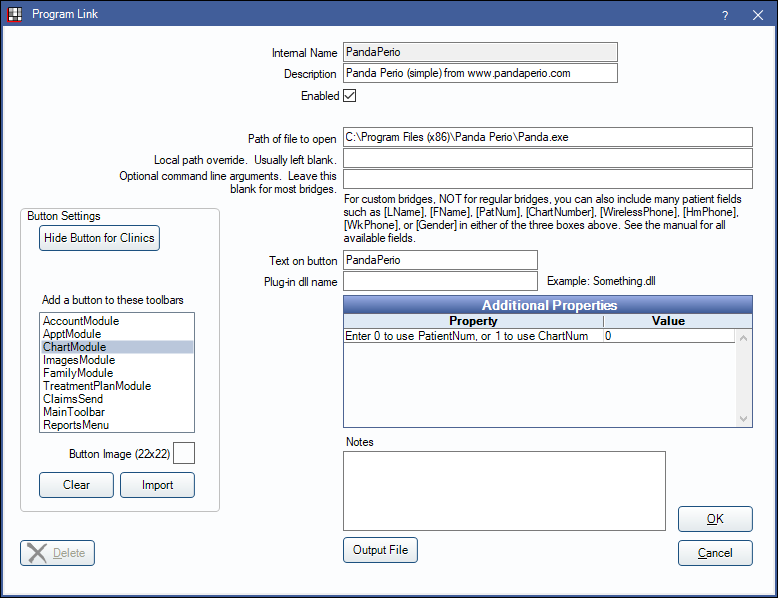Provide a rich and detailed narrative of the image.

The image displays the interface for the "Program Link" settings within the Open Dental Software, specifically relating to the Panda Perio module. In this configuration window, users can manage details such as the internal name ("PandaPerio"), description, and the path to the executable file for the Panda Perio application. The interface includes options to enable the program link, along with configurations for adding buttons to various toolbars, such as AccountModule, ChartModule, and more. Additionally, users can specify text for the button, manage plugin information, and input additional properties for patient data handling. This tool facilitates easier integration of the Panda Perio program into the dental practice's workflow, enhancing operational efficiency.